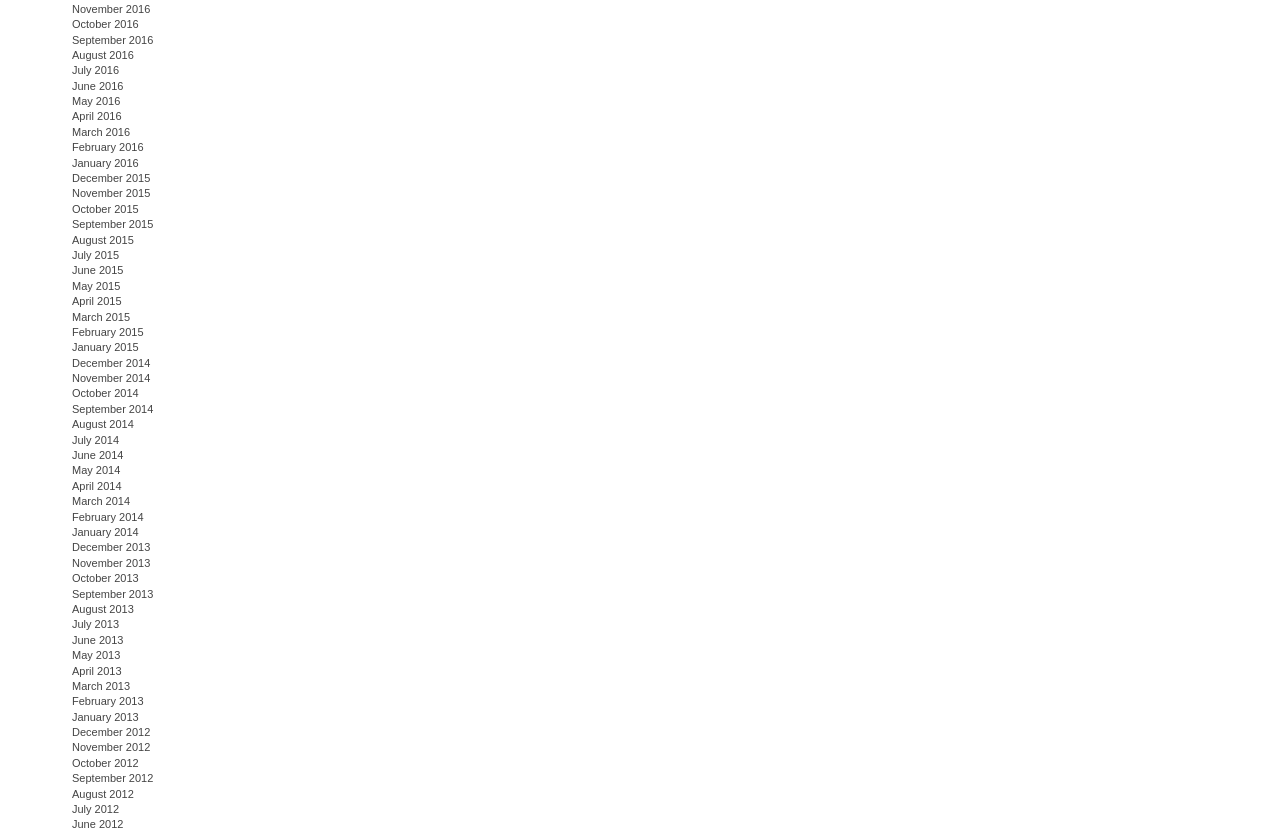Locate the bounding box coordinates of the element that should be clicked to execute the following instruction: "View November 2016 archives".

[0.056, 0.003, 0.117, 0.018]